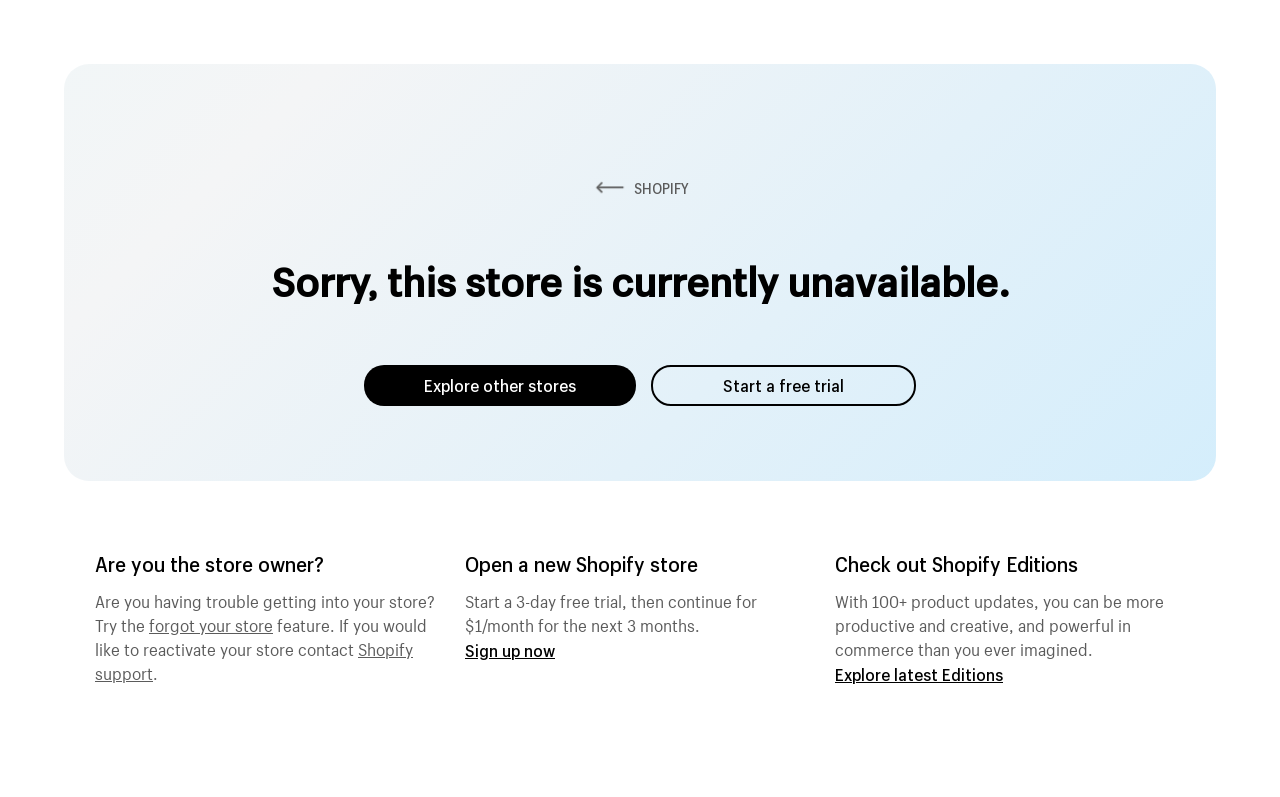What is Shopify Editions about?
Relying on the image, give a concise answer in one word or a brief phrase.

100+ product updates